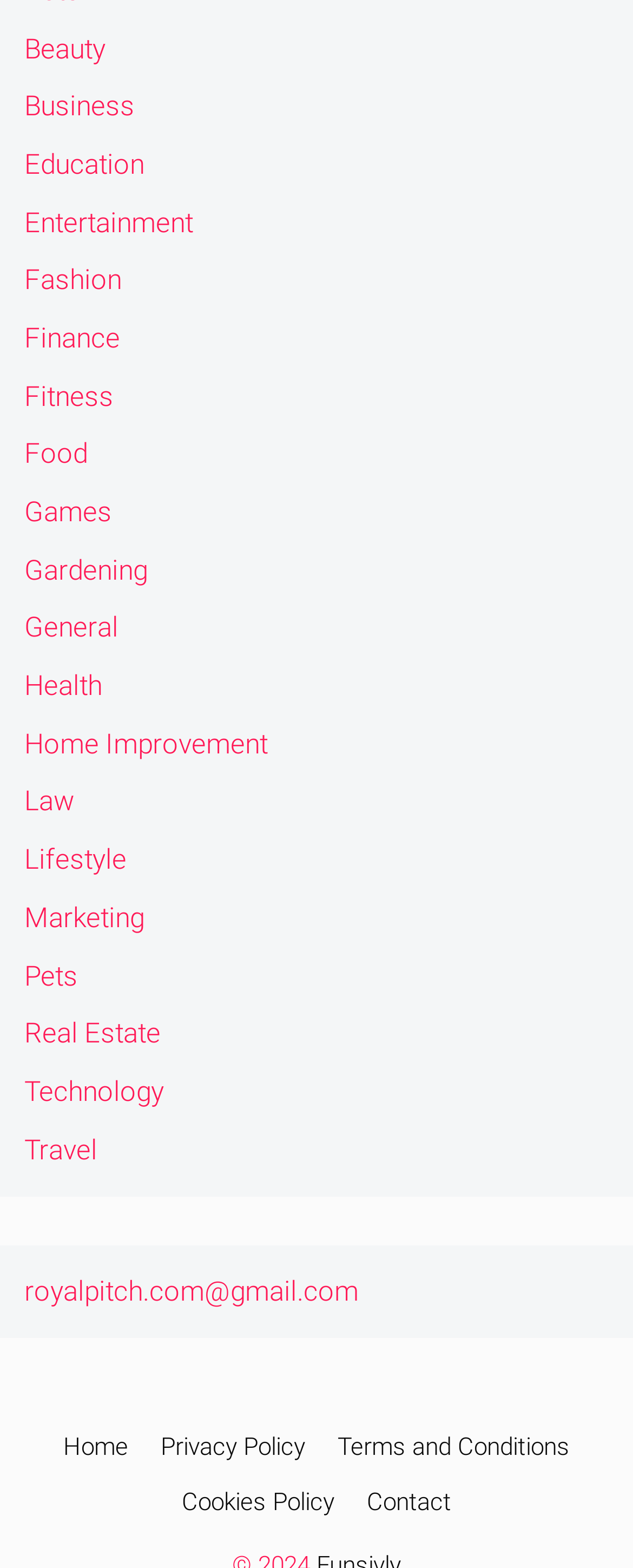Please answer the following query using a single word or phrase: 
What is the last category link?

Travel